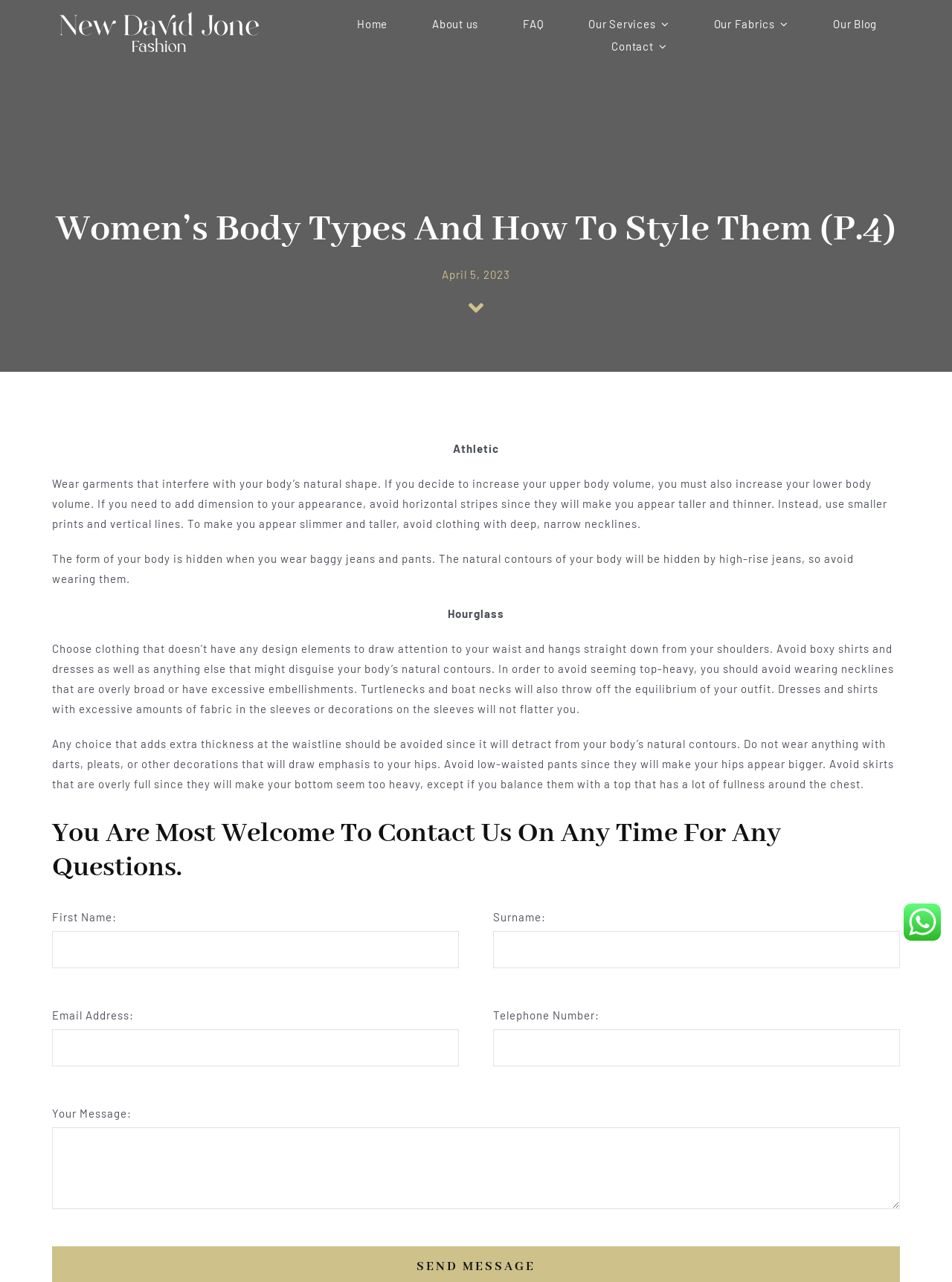Answer the question using only one word or a concise phrase: How many types of body types are mentioned?

2